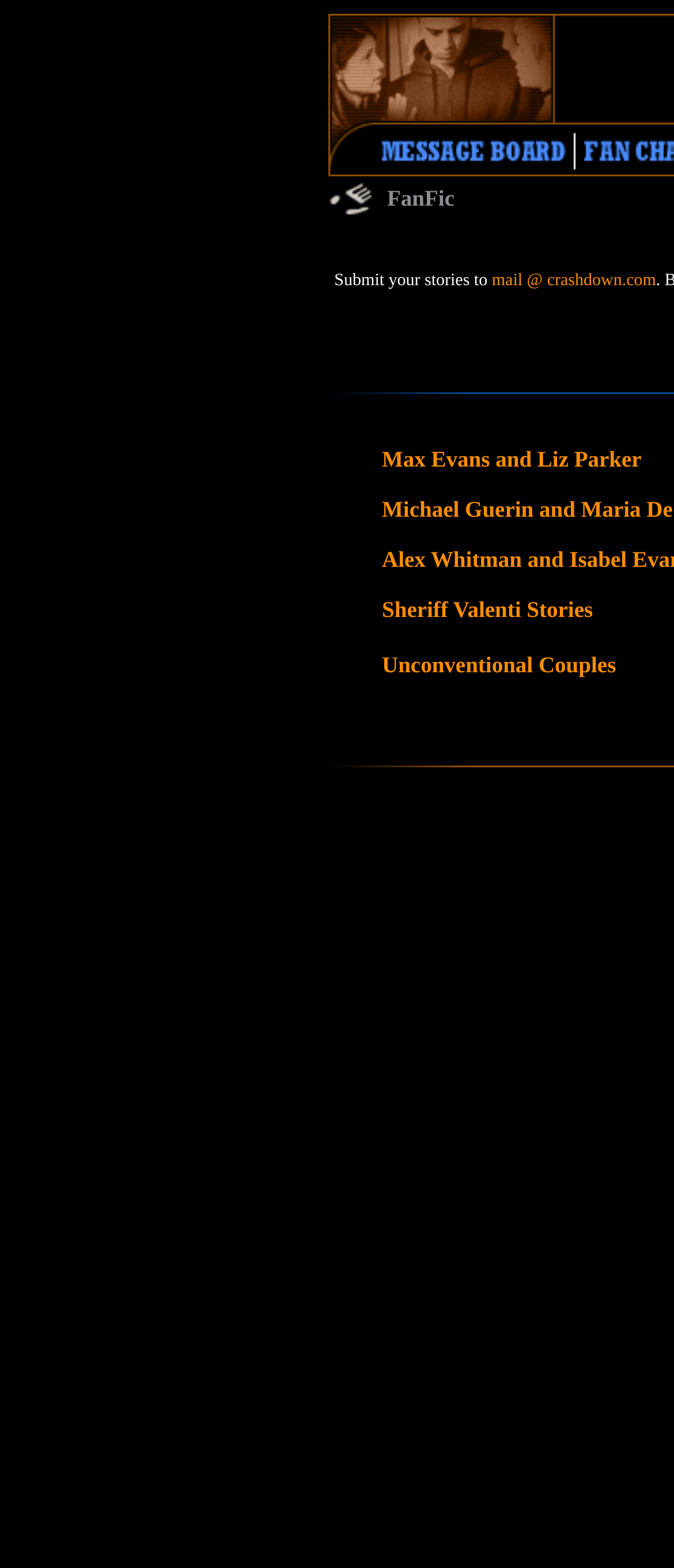How many images are on the webpage?
Give a single word or phrase as your answer by examining the image.

5